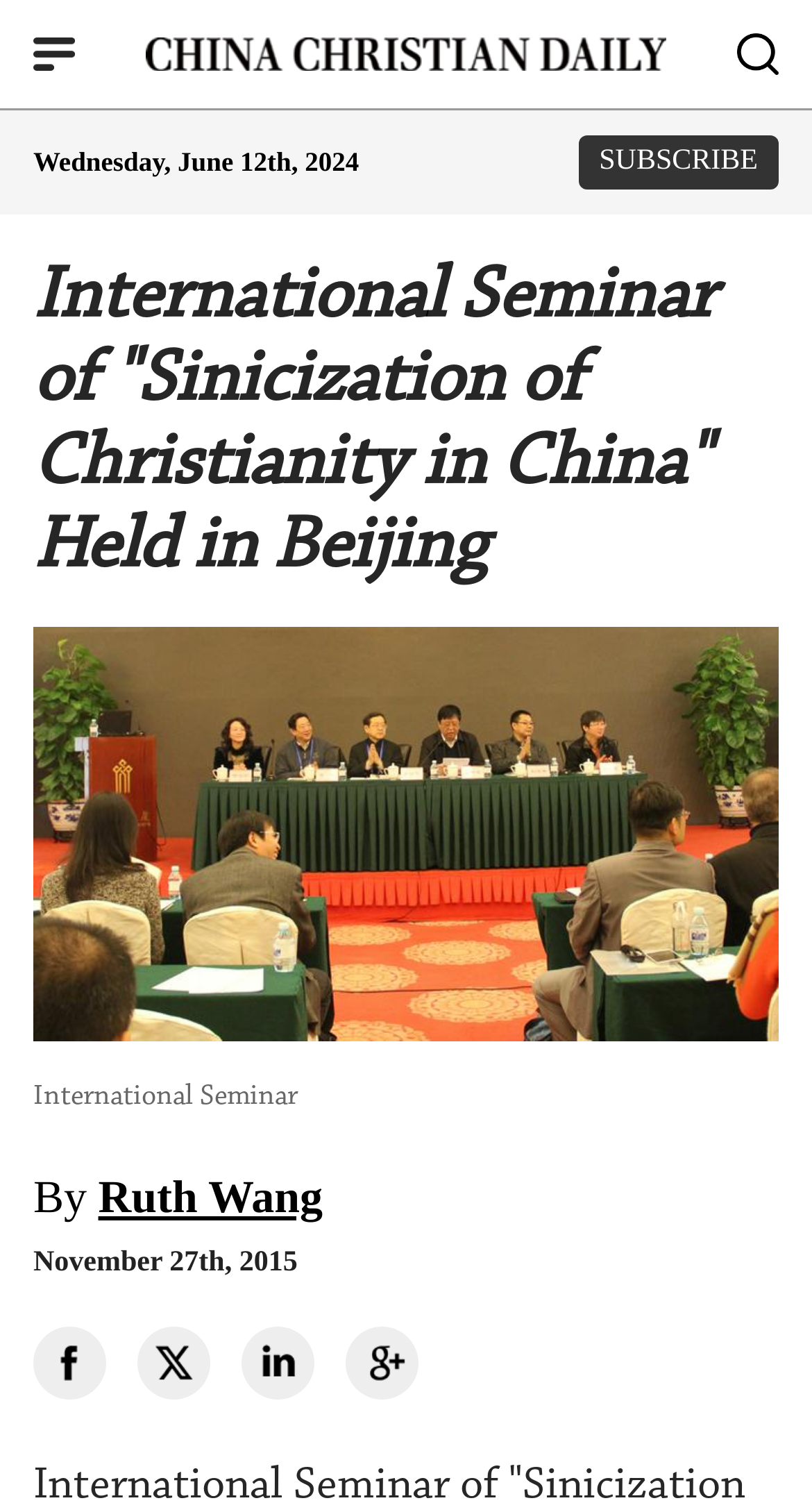Present a detailed account of what is displayed on the webpage.

The webpage appears to be a news article page from China Christian Daily. At the top left, there is a small image, and next to it, a logo link is positioned. On the top right, another small image is located. Below these elements, the date "Wednesday, June 12th, 2024" is displayed, followed by a "SUBSCRIBE" button on the right side.

The main heading "International Seminar of 'Sinicization of Christianity in China' Held in Beijing" is centered at the top of the page. Below the heading, a large image related to the seminar is displayed, taking up most of the page's width.

The article's author, "Ruth Wang", is credited below the image, along with the publication date "November 27th, 2015". At the very bottom of the page, there are four links lined up horizontally, likely for navigation or related articles.